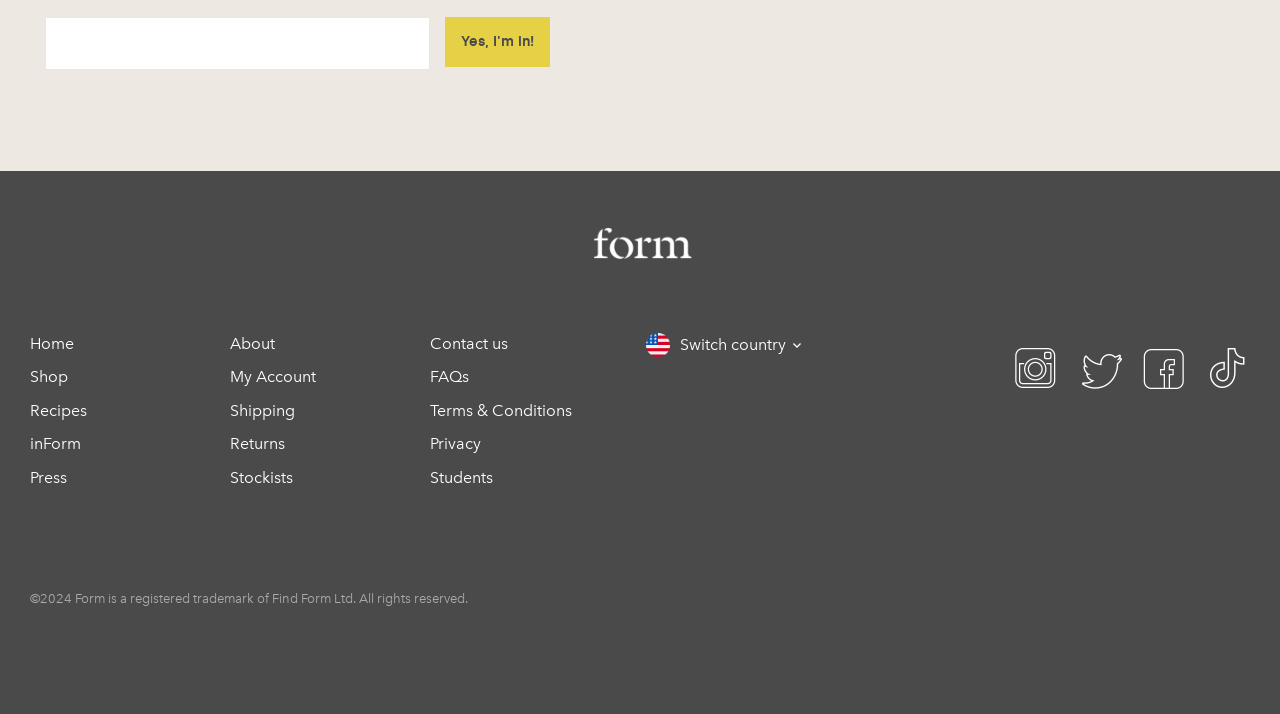Please find the bounding box coordinates for the clickable element needed to perform this instruction: "Select the 'UK/EU (£)' currency option".

[0.492, 0.516, 0.713, 0.567]